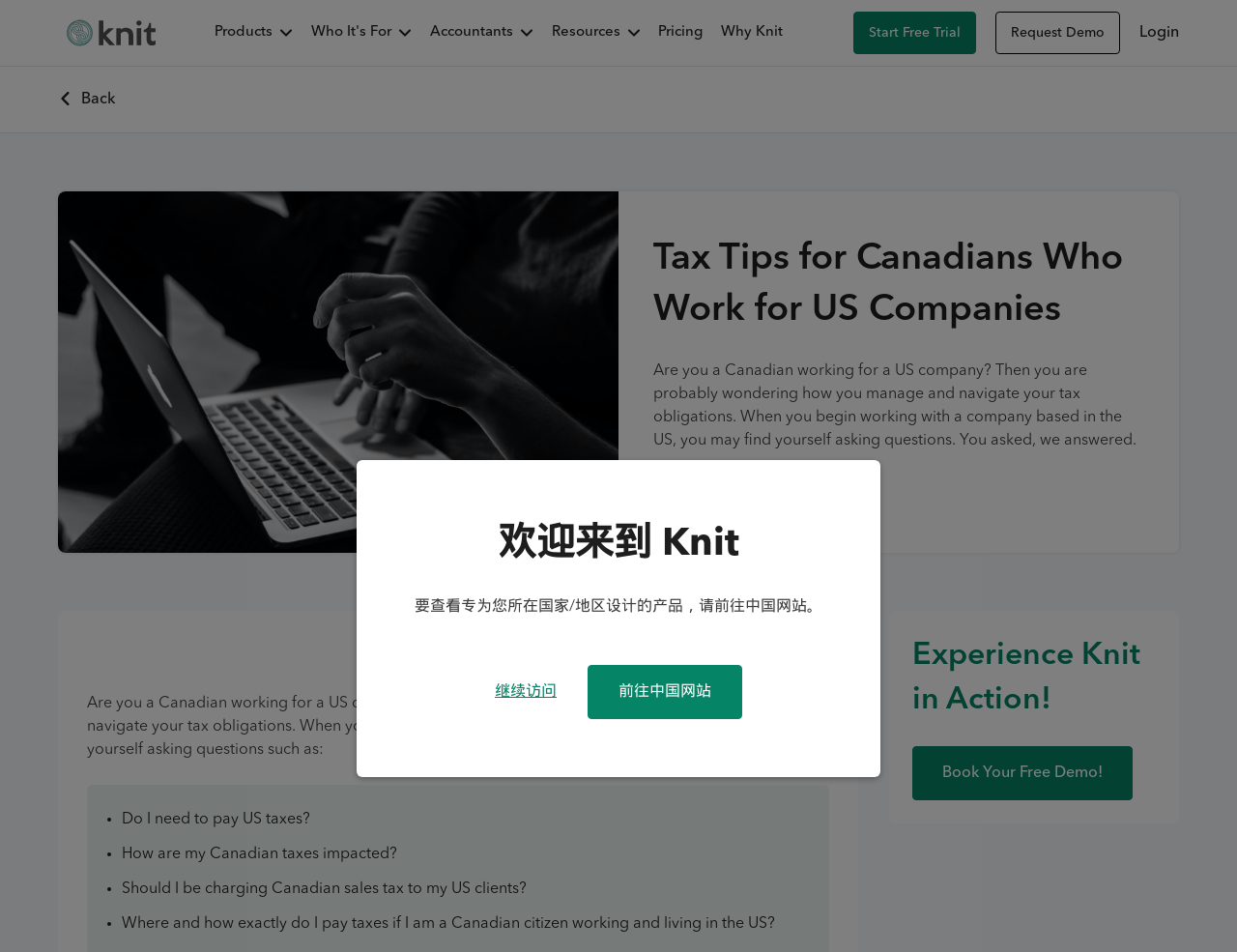Given the element description Pricing, predict the bounding box coordinates for the UI element in the webpage screenshot. The format should be (top-left x, top-left y, bottom-right x, bottom-right y), and the values should be between 0 and 1.

[0.517, 0.013, 0.568, 0.056]